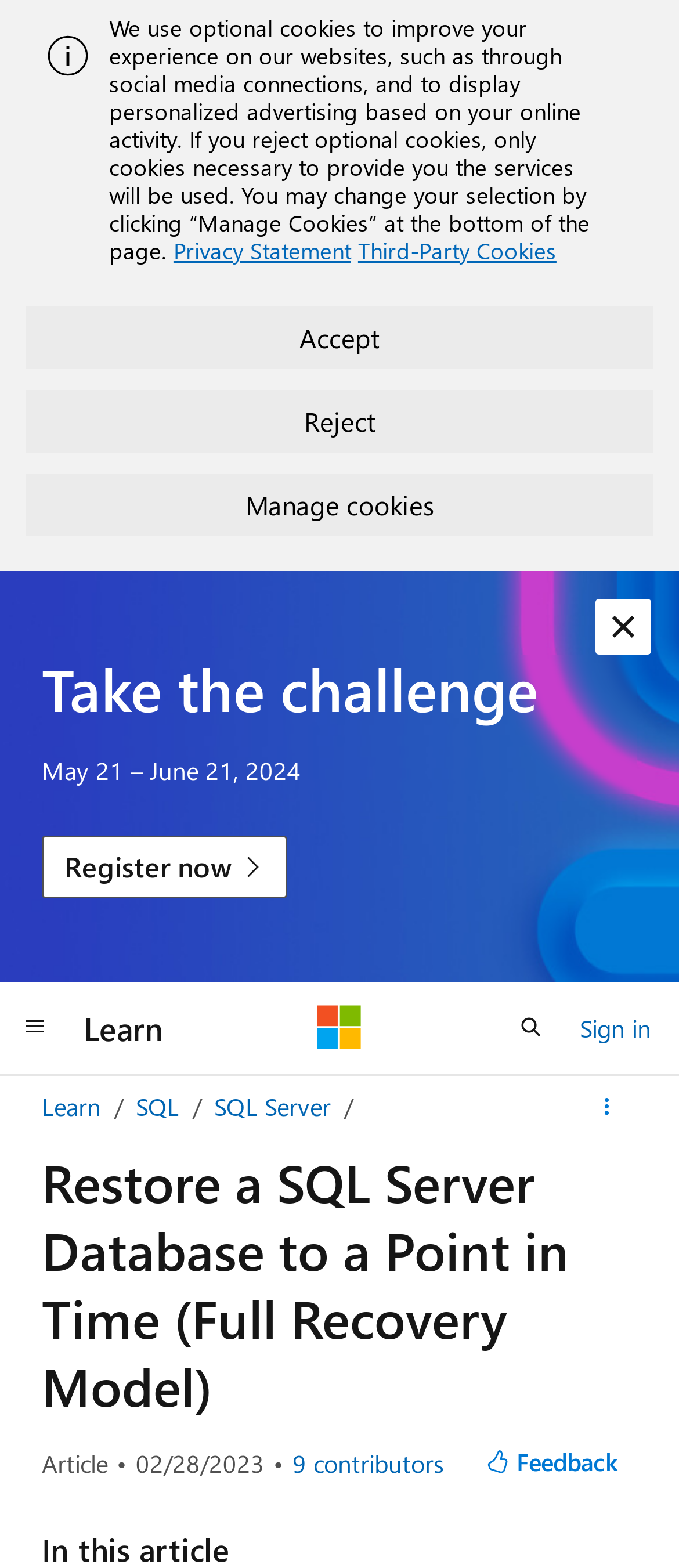Please answer the following question using a single word or phrase: How many contributors are there for this article?

9